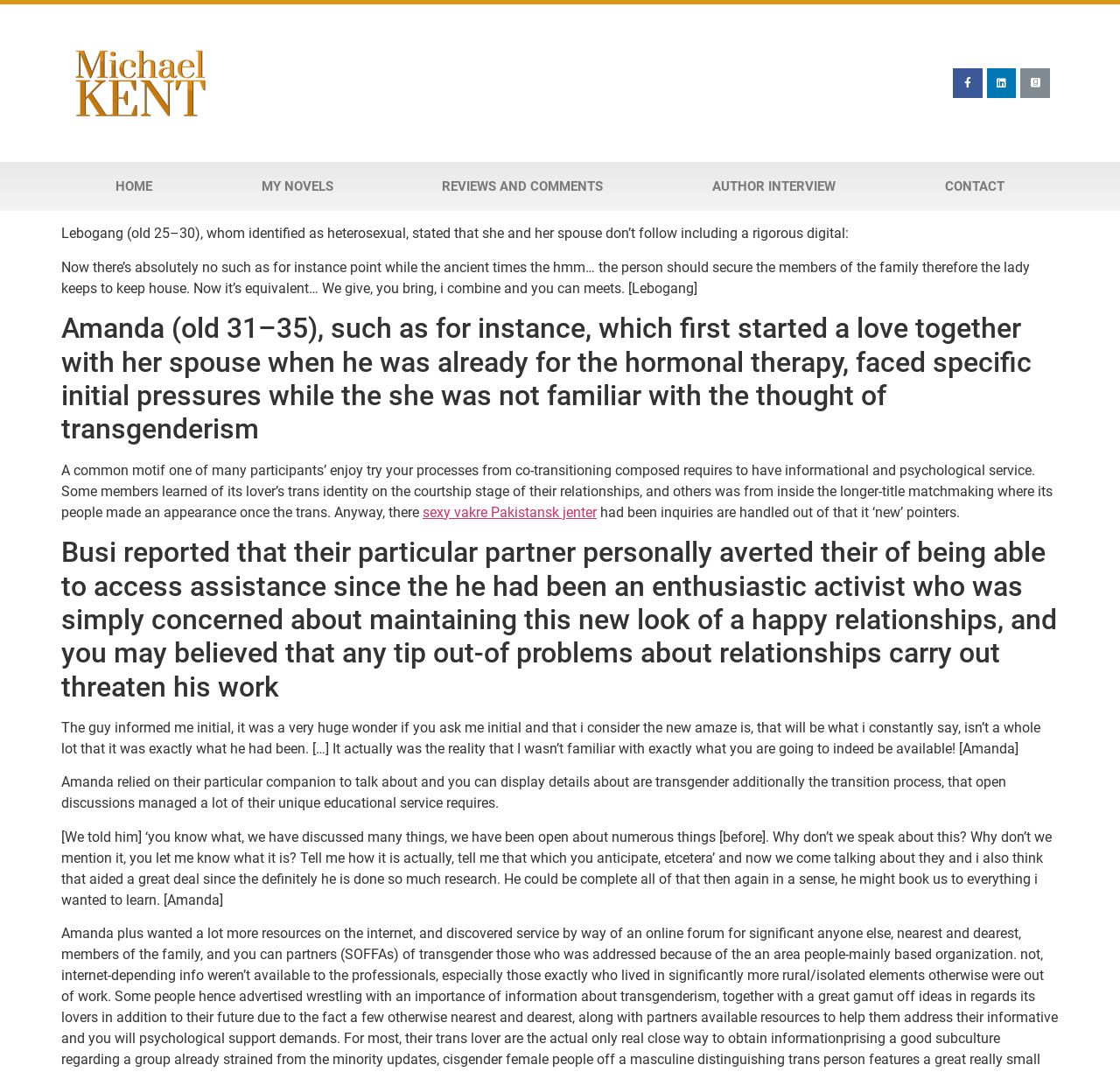What is the topic of discussion in the webpage?
Provide a well-explained and detailed answer to the question.

The answer can be inferred by analyzing the text in various StaticText elements, which discuss the experiences of individuals in relationships with transgender partners, and the challenges they face.